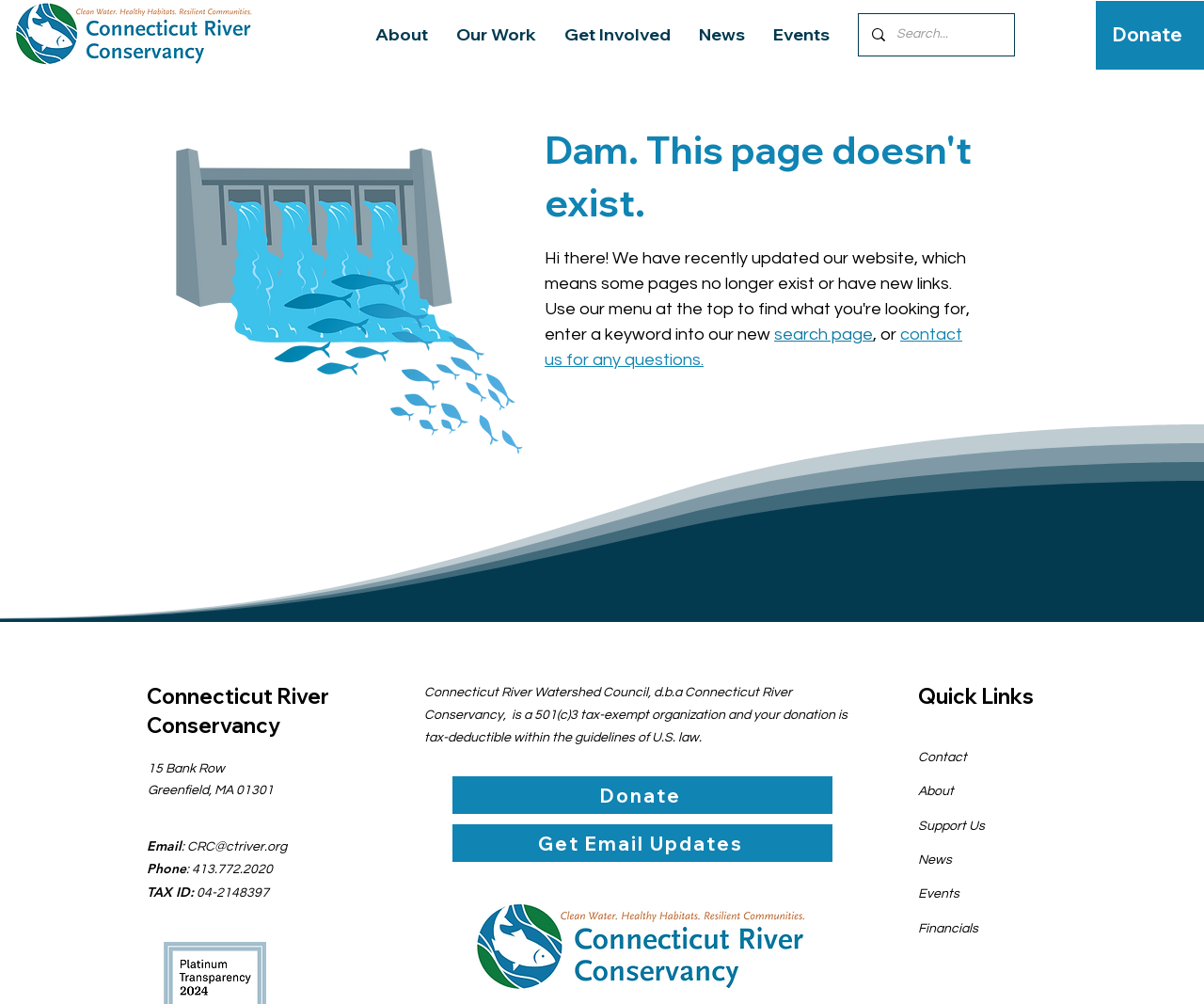Please identify the primary heading of the webpage and give its text content.

Dam. This page doesn't exist.